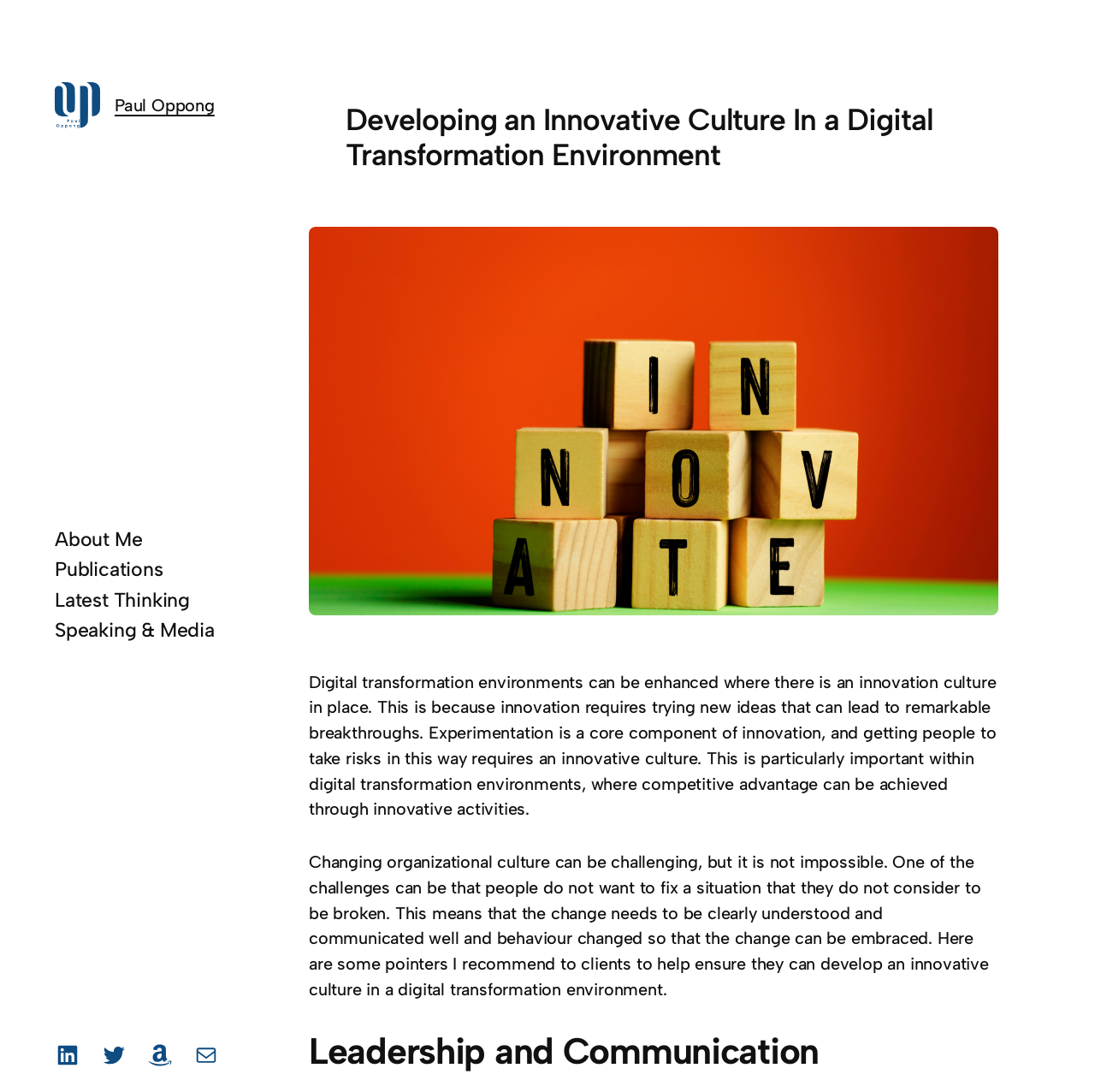Respond to the following question using a concise word or phrase: 
What is the challenge in changing organizational culture?

People not wanting to fix a situation